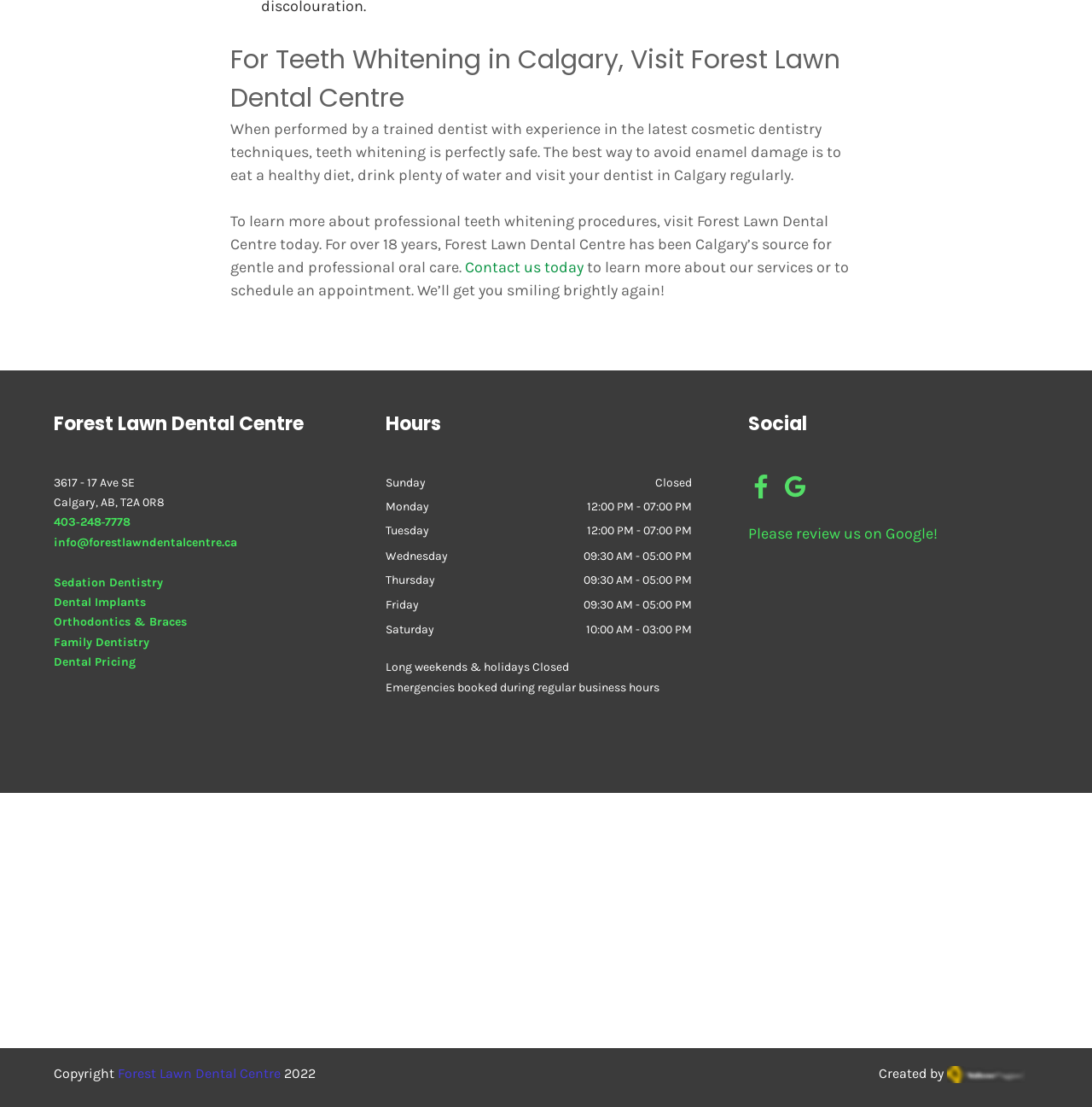Specify the bounding box coordinates of the region I need to click to perform the following instruction: "Check the office hours". The coordinates must be four float numbers in the range of 0 to 1, i.e., [left, top, right, bottom].

[0.353, 0.371, 0.404, 0.395]